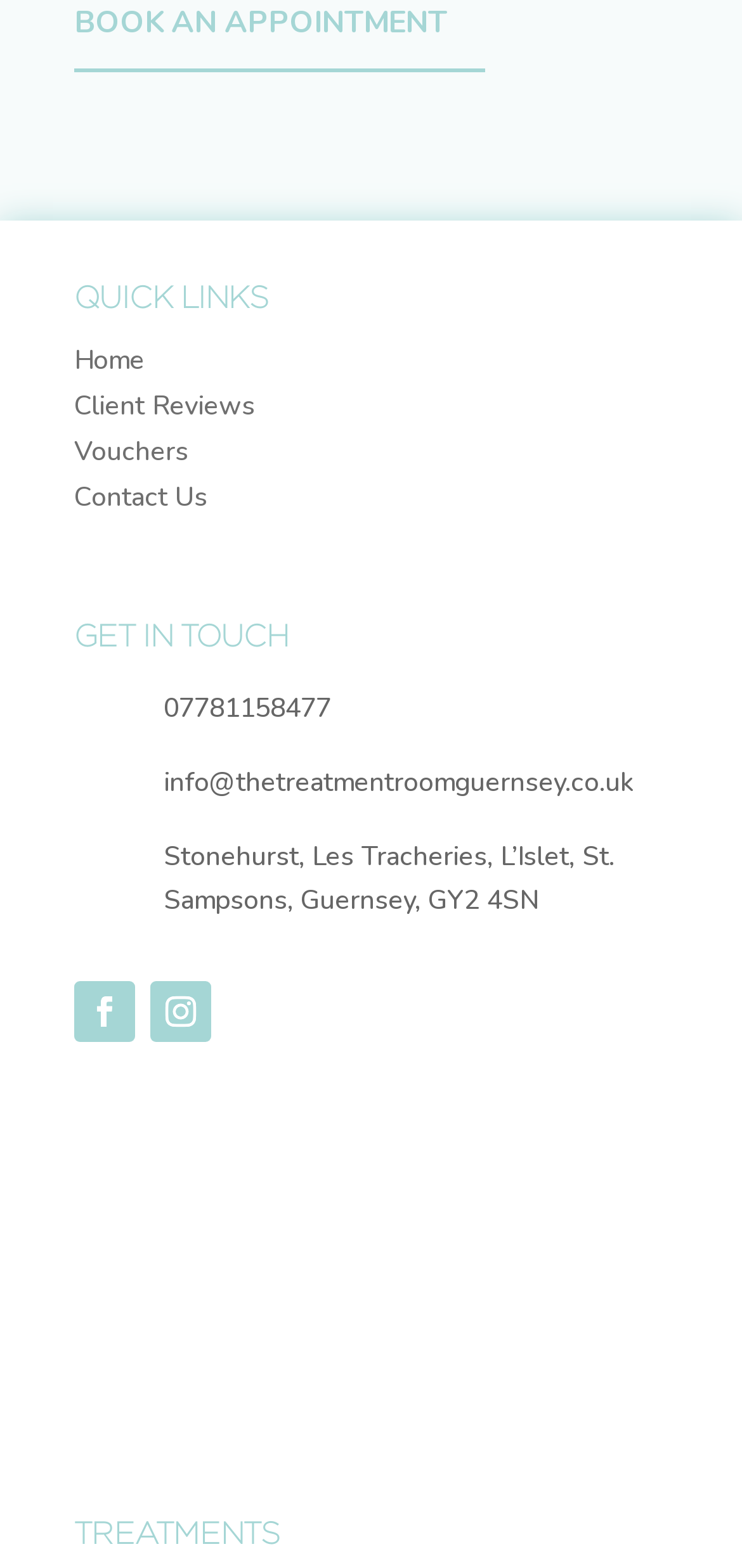What is the phone number to get in touch?
Refer to the image and provide a thorough answer to the question.

I found the phone number by looking at the 'GET IN TOUCH' section, where there is a layout table with a static text element containing the phone number.